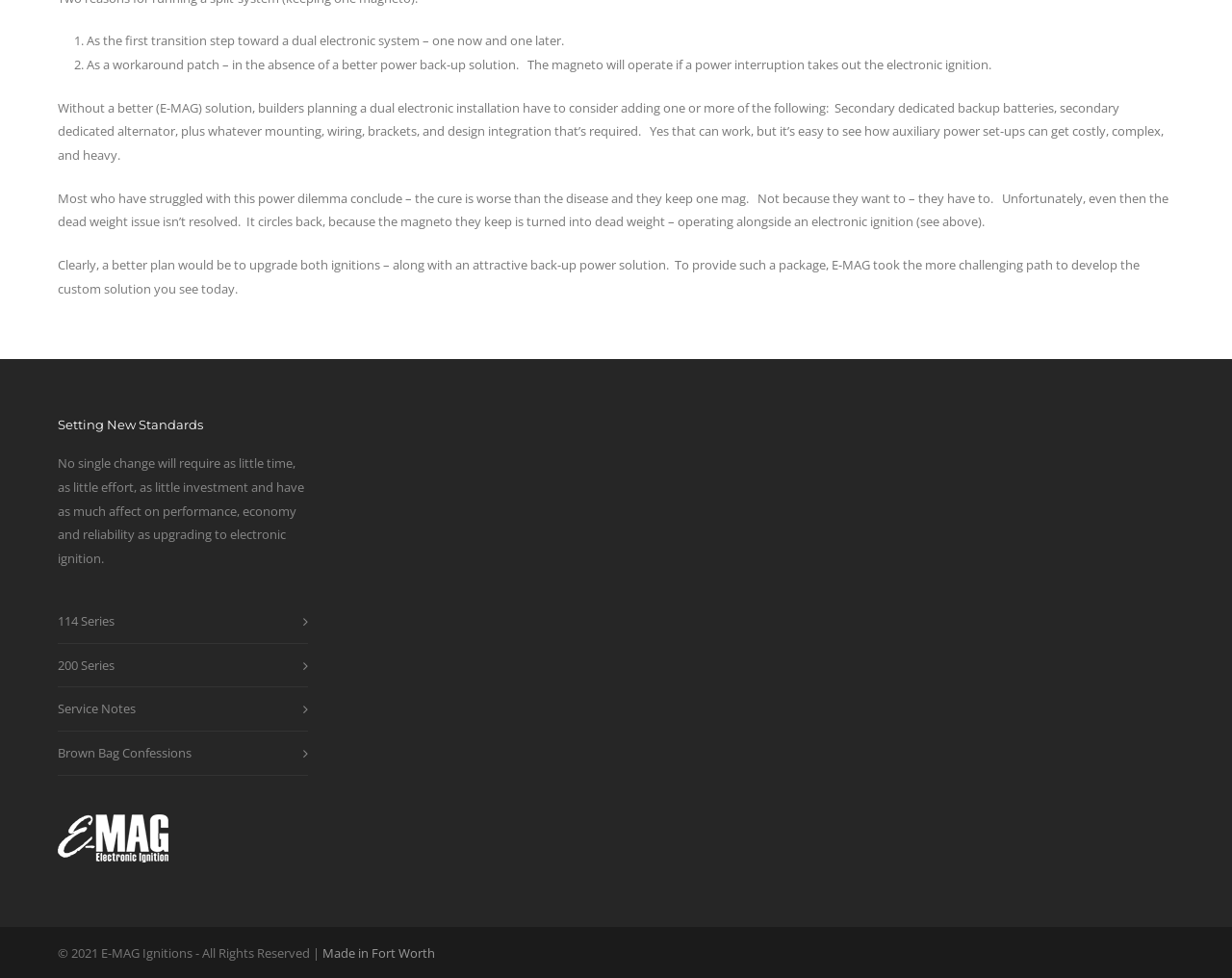From the given element description: "Brown Bag Confessions", find the bounding box for the UI element. Provide the coordinates as four float numbers between 0 and 1, in the order [left, top, right, bottom].

[0.047, 0.758, 0.242, 0.782]